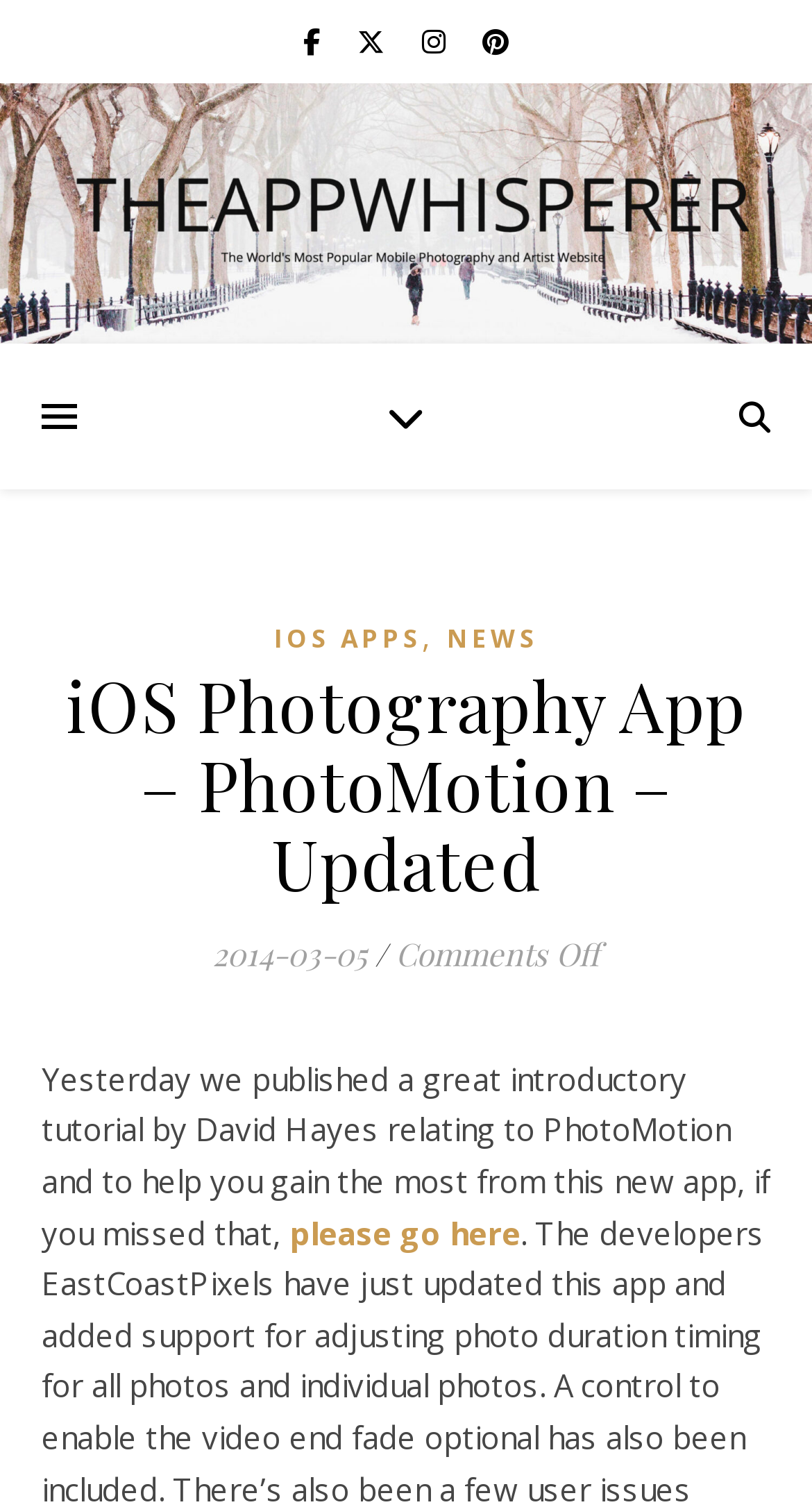What is the category of the article?
Look at the image and provide a short answer using one word or a phrase.

iOS APPS